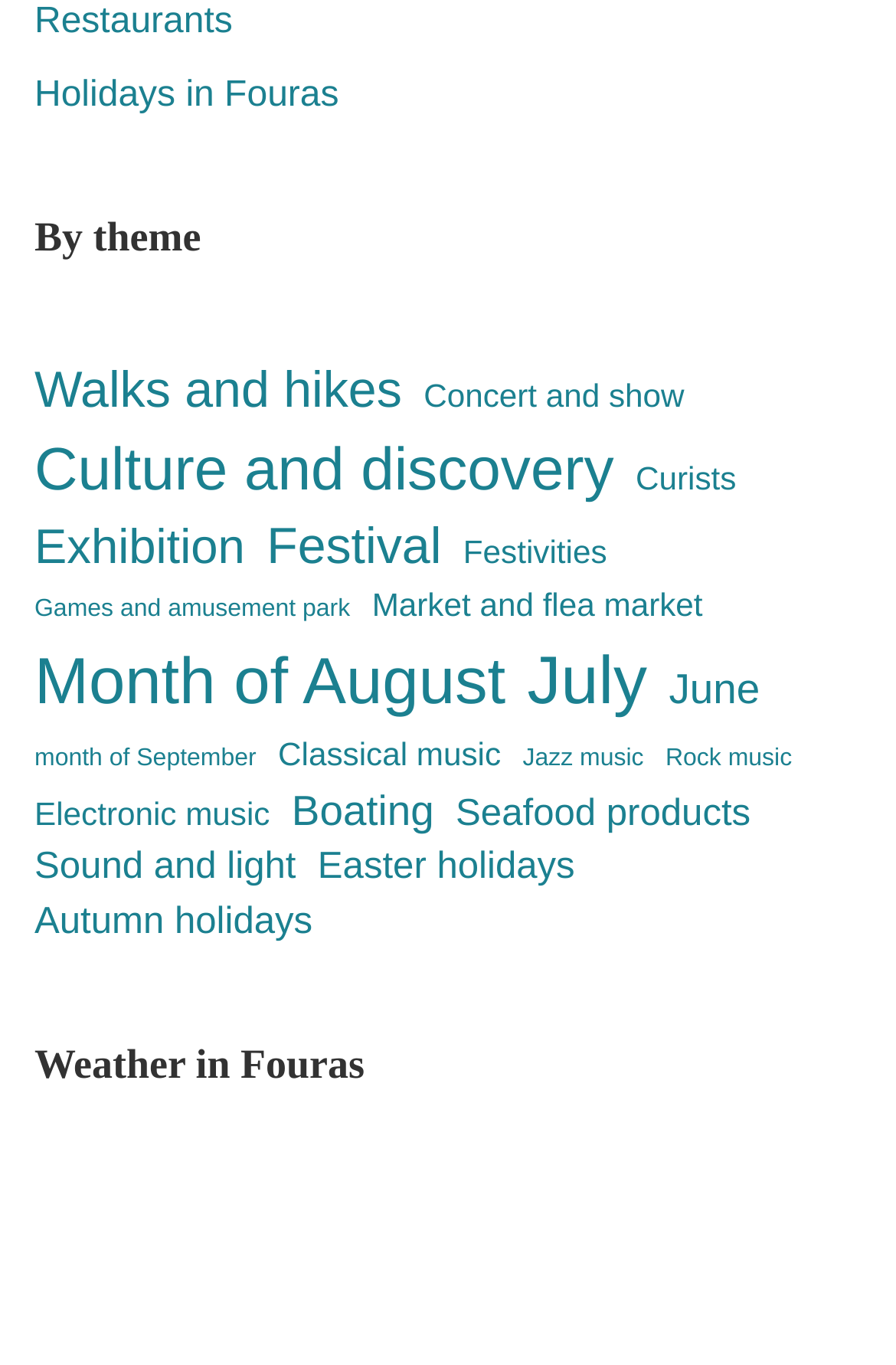Is there a link related to 'Restaurants'?
Can you provide a detailed and comprehensive answer to the question?

I scanned the webpage and found a link 'Restaurants' at the top, which indicates that there is a link related to restaurants.